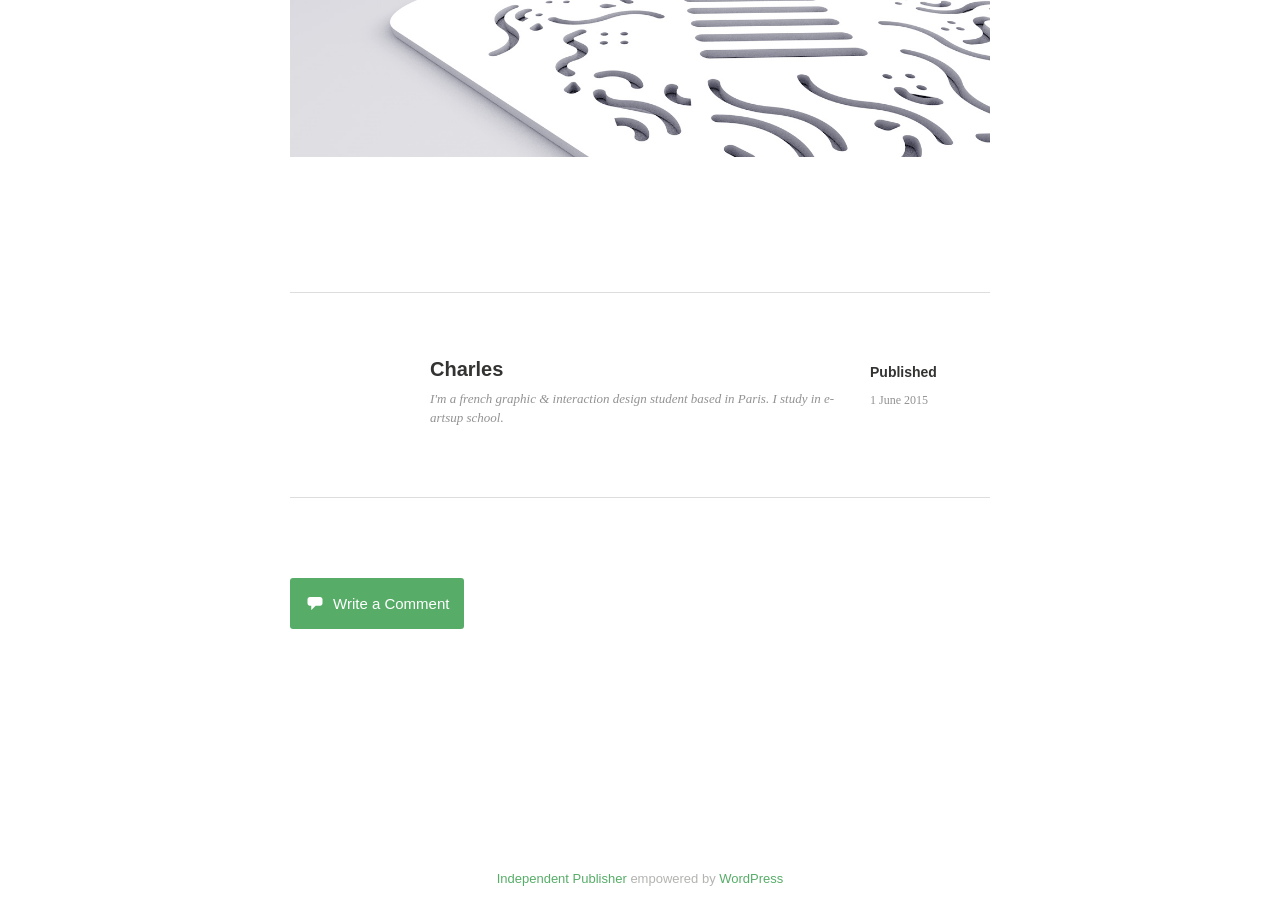What is the date of publication?
Please provide a full and detailed response to the question.

The date of publication is mentioned in the heading element with the text '1 June 2015', which is likely to be the date when the content was published.